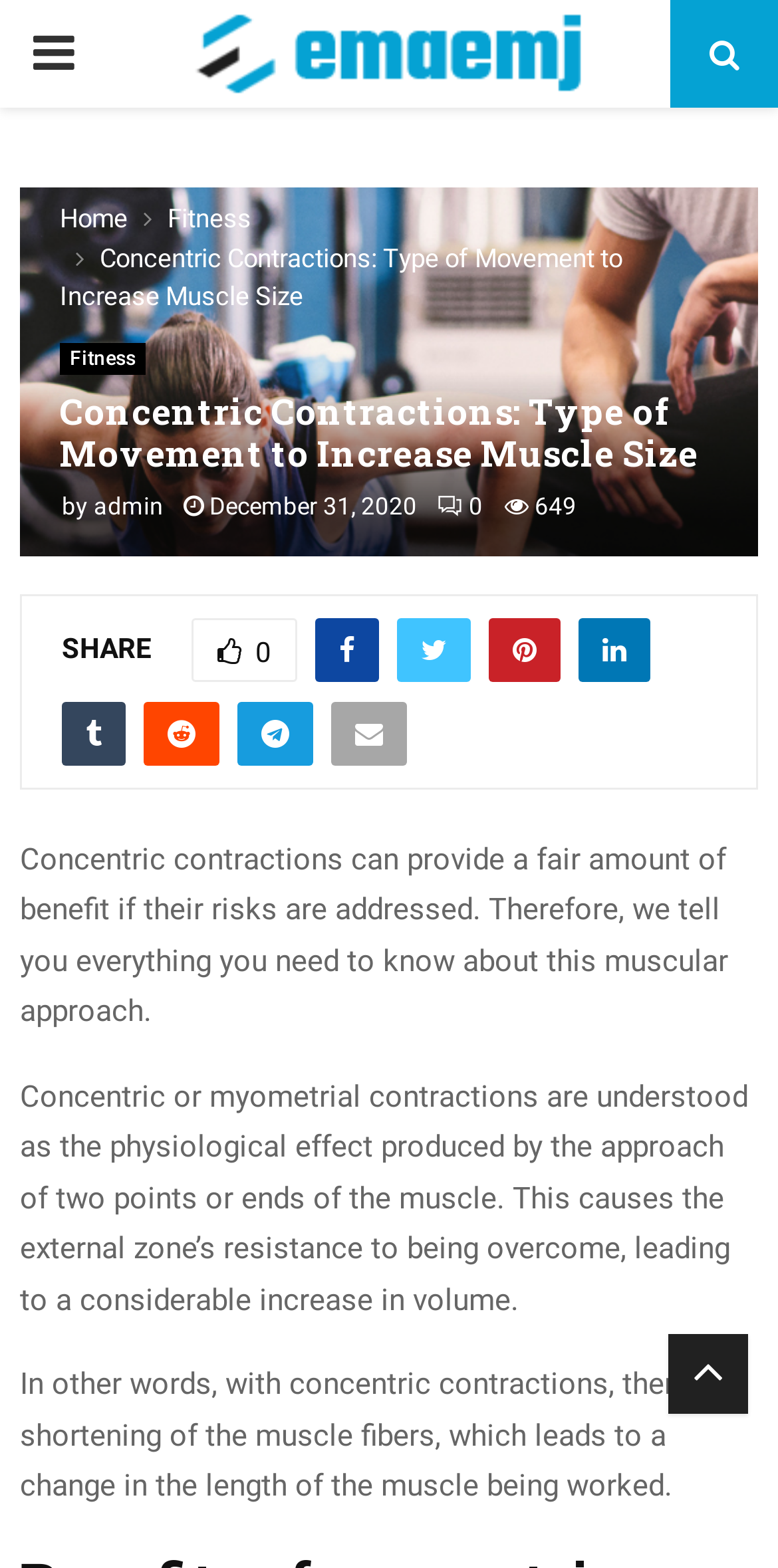How many social media sharing options are available?
Deliver a detailed and extensive answer to the question.

There are six social media sharing options available on the webpage, which are represented by icons such as SHARE, Facebook, Twitter, and others.